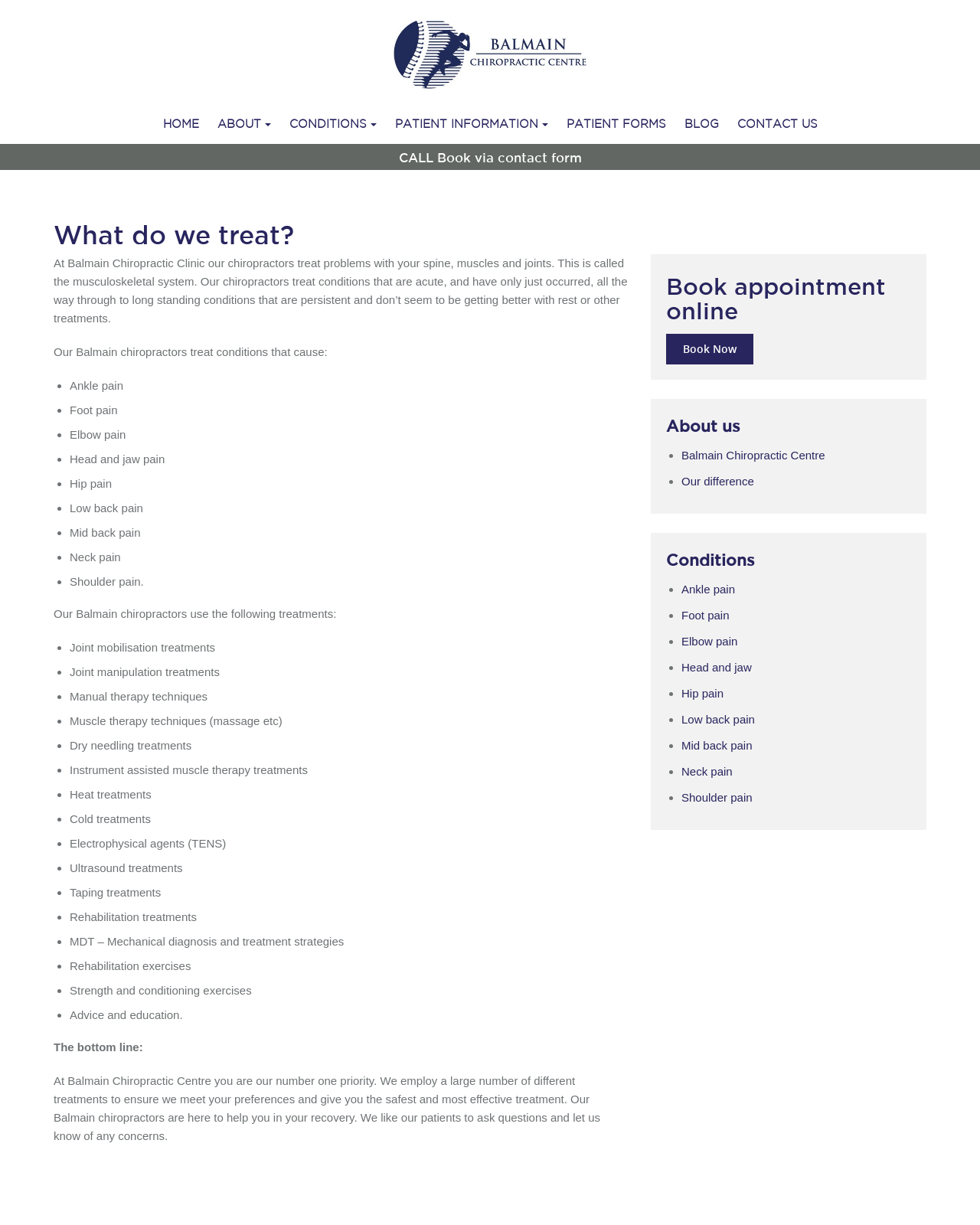Using the given description, provide the bounding box coordinates formatted as (top-left x, top-left y, bottom-right x, bottom-right y), with all values being floating point numbers between 0 and 1. Description: Foot pain

[0.695, 0.495, 0.744, 0.516]